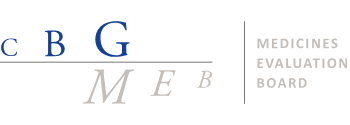By analyzing the image, answer the following question with a detailed response: What is the mission of the MEB?

The Medicines Evaluation Board (MEB) is an authority dedicated to evaluating medicines for safety and efficacy, emphasizing its commitment to transparency and informed decision-making in healthcare, which ultimately aims to protect public health.